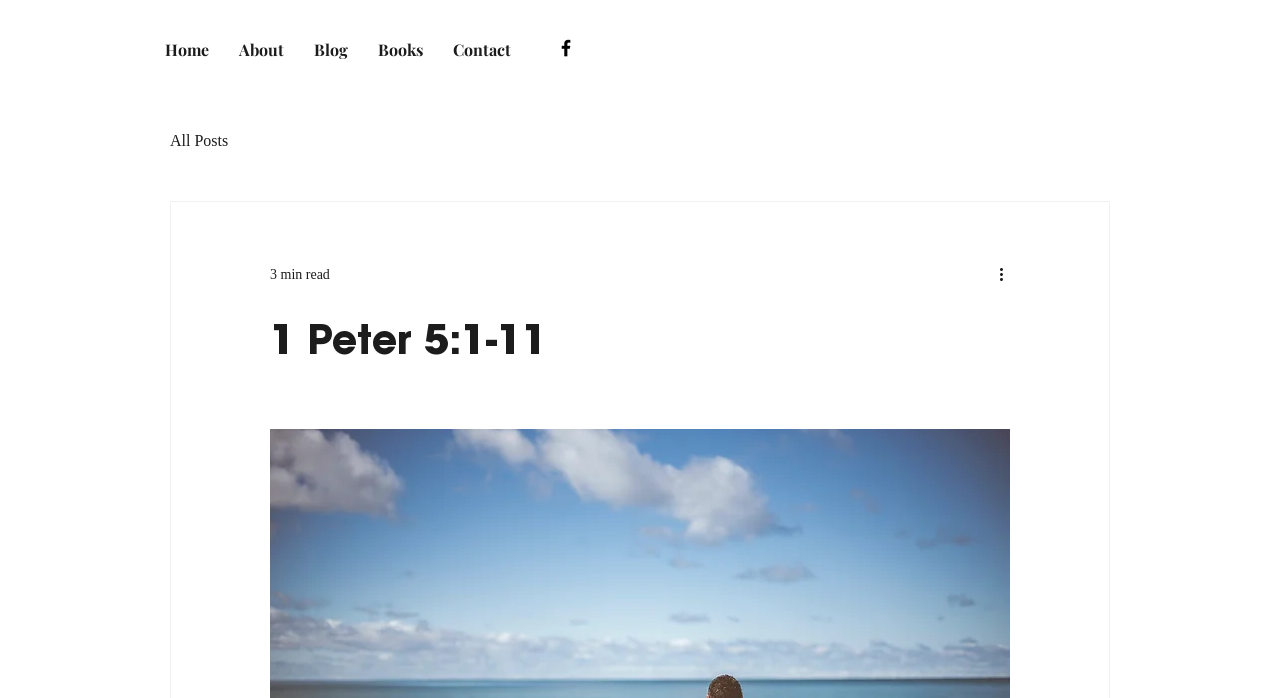Give a concise answer of one word or phrase to the question: 
What social media platform is linked?

Facebook